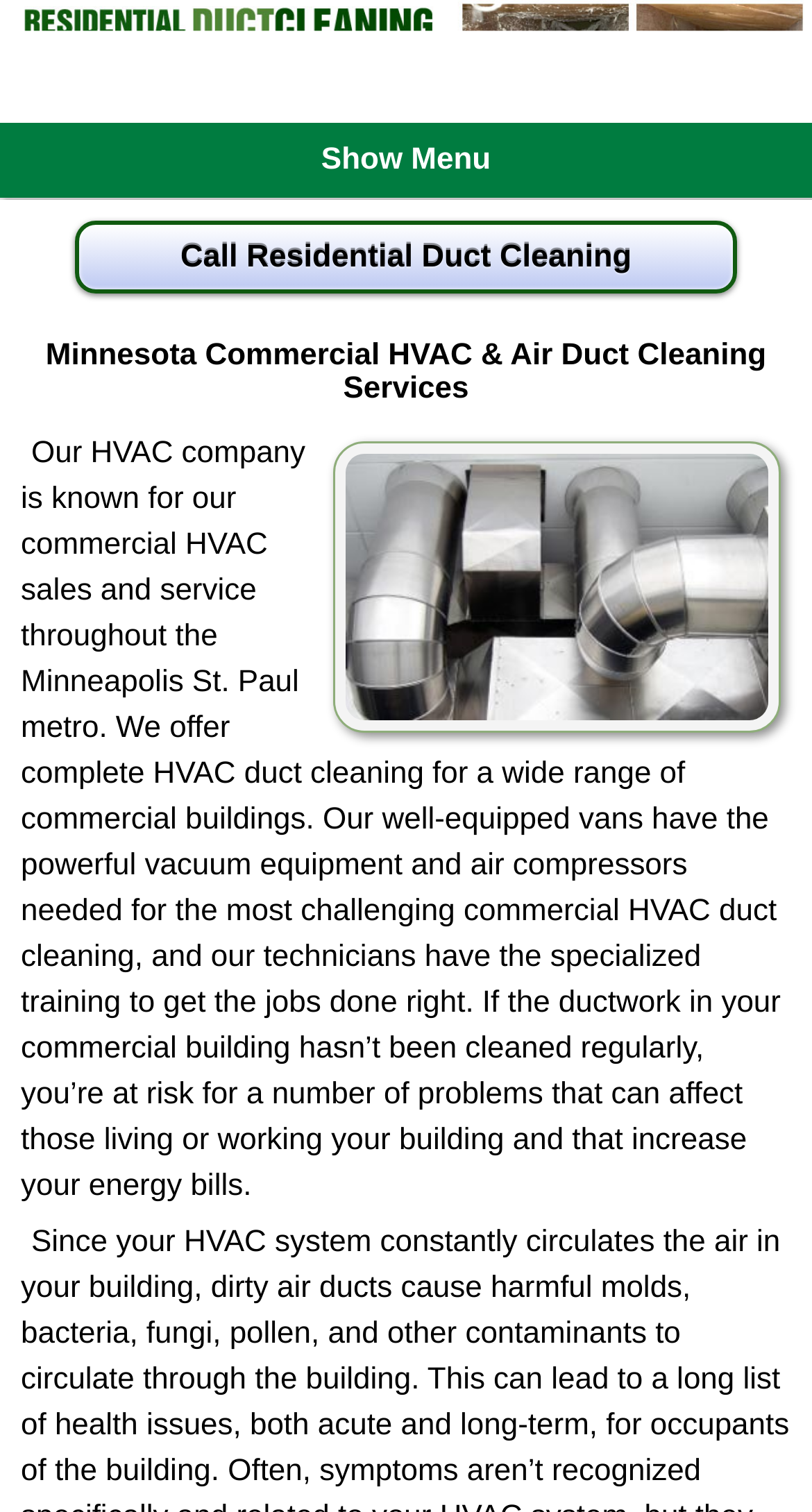What is the risk of not cleaning ductwork regularly?
Refer to the image and provide a one-word or short phrase answer.

Problems and increased energy bills